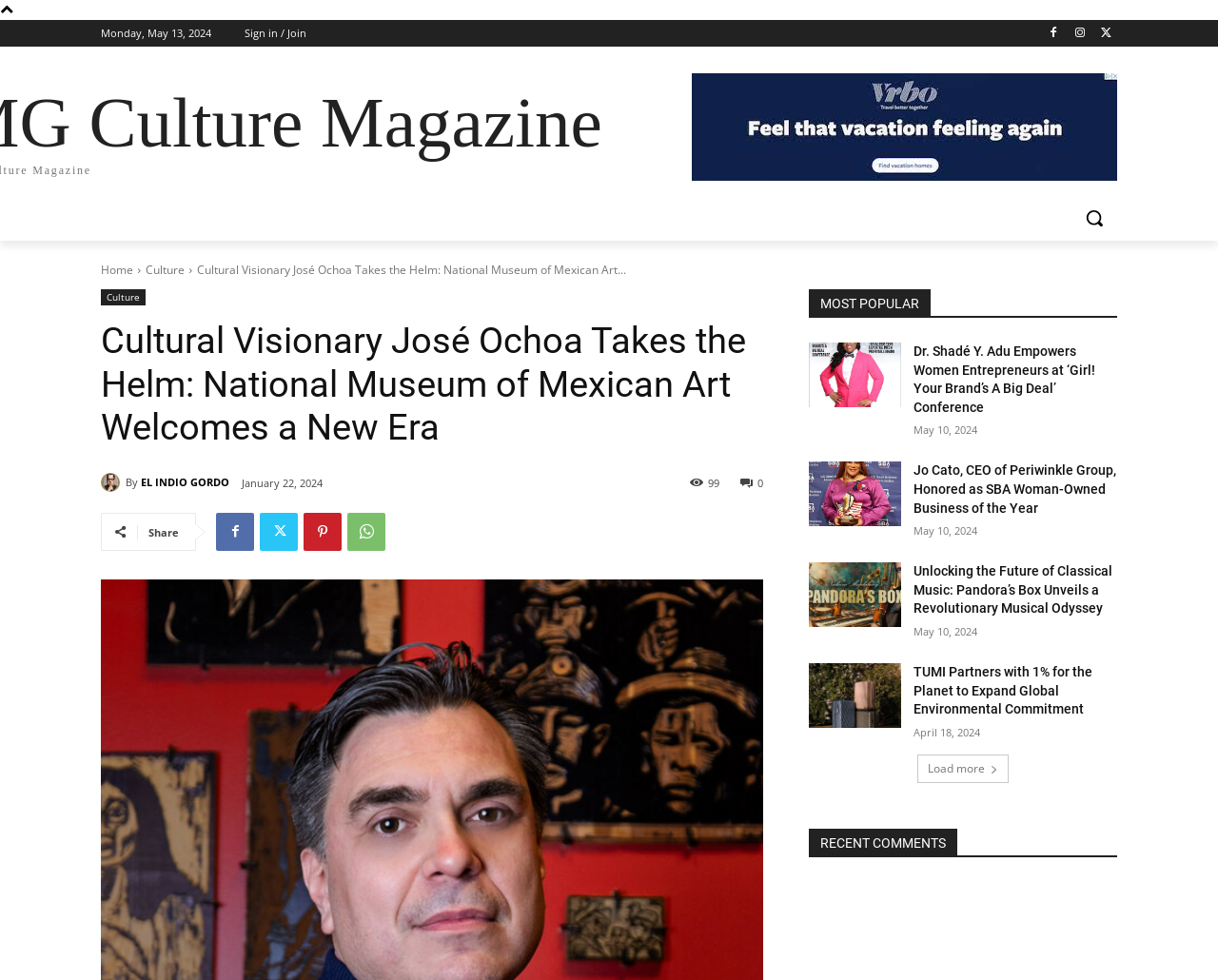How many articles are listed under 'MOST POPULAR' section?
Please provide a single word or phrase as your answer based on the screenshot.

4